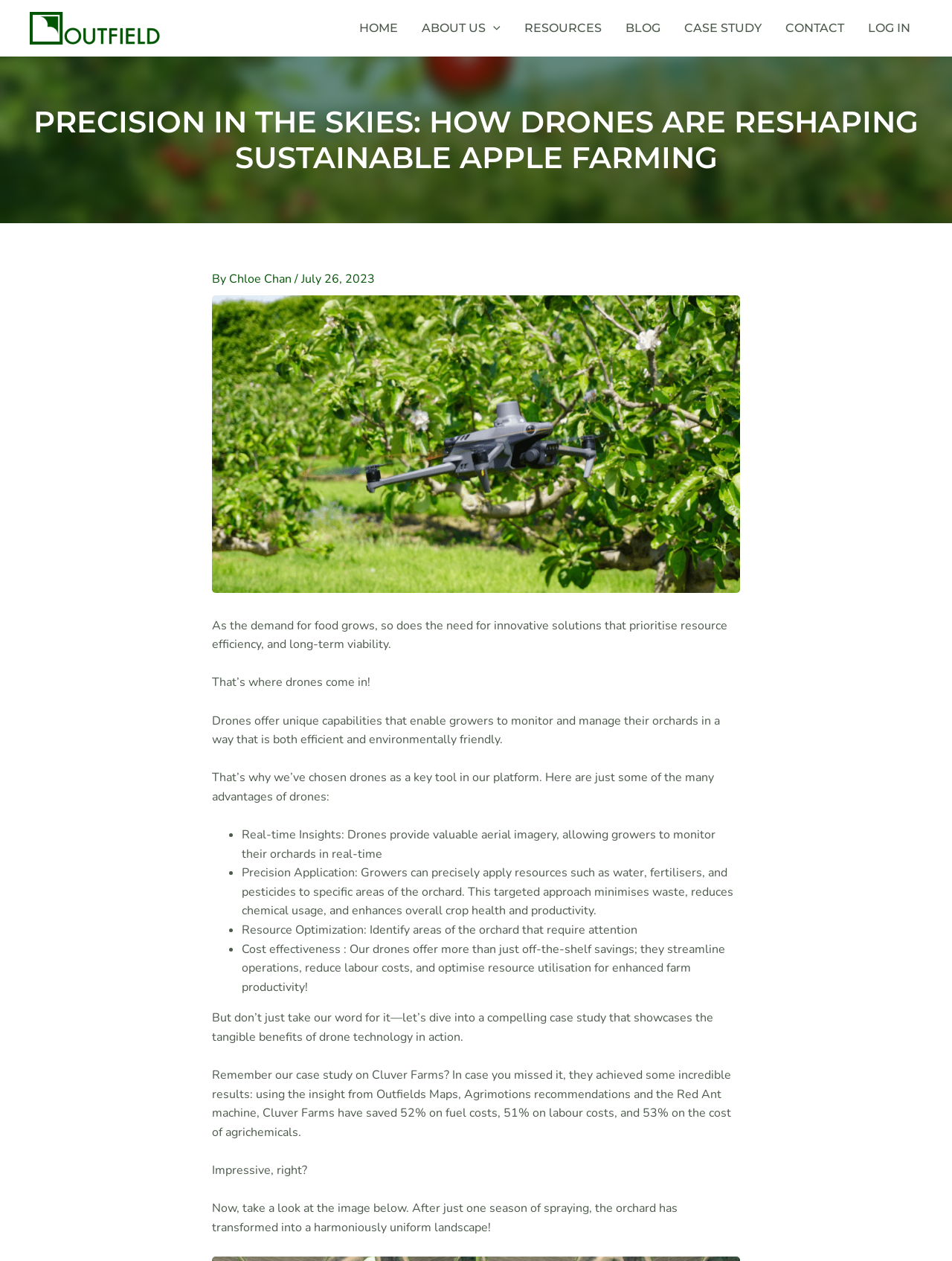Examine the screenshot and answer the question in as much detail as possible: What was the result of using drone technology in Cluver Farms?

According to the case study mentioned in the article, Cluver Farms achieved significant cost savings by using drone technology, including 52% fuel cost savings, 51% labour cost savings, and 53% agrichemical cost savings.